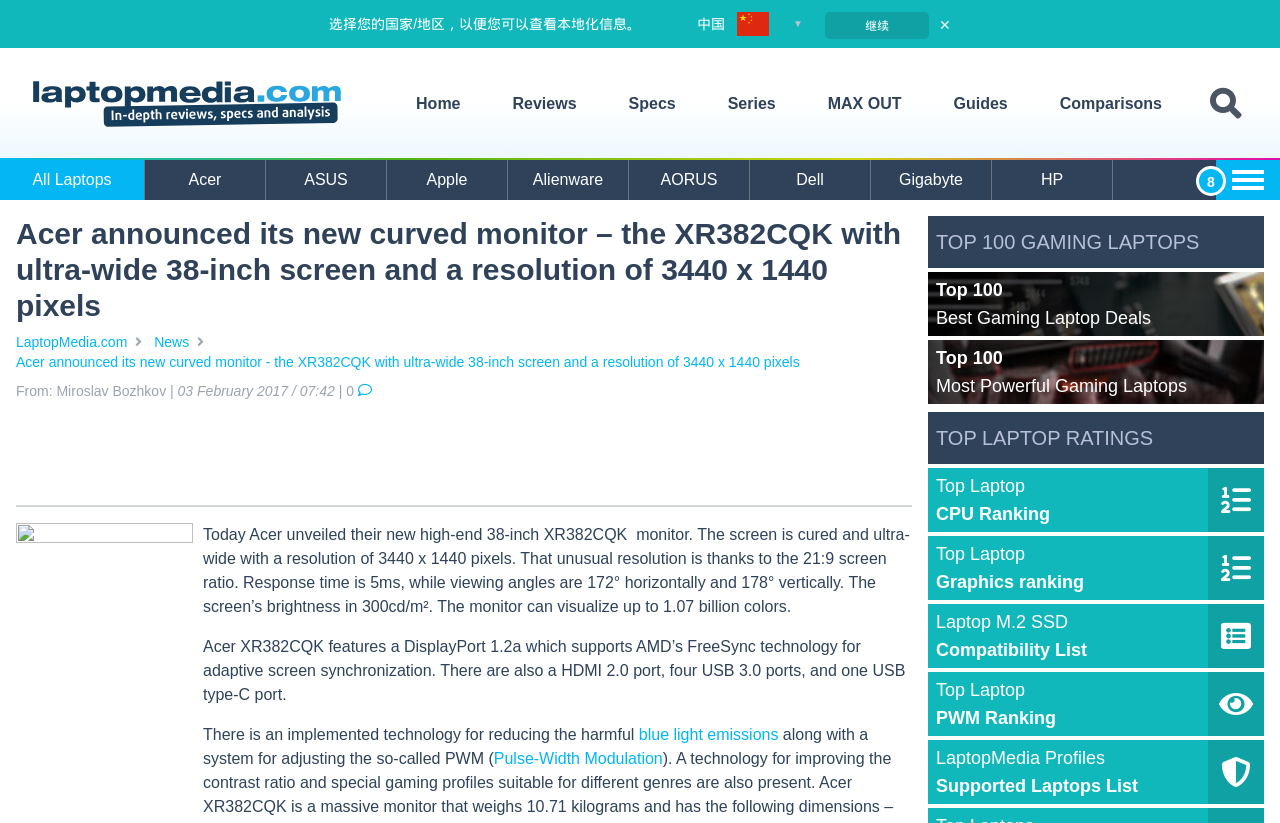Respond concisely with one word or phrase to the following query:
What is the resolution of the Acer XR382CQK monitor?

3440 x 1440 pixels